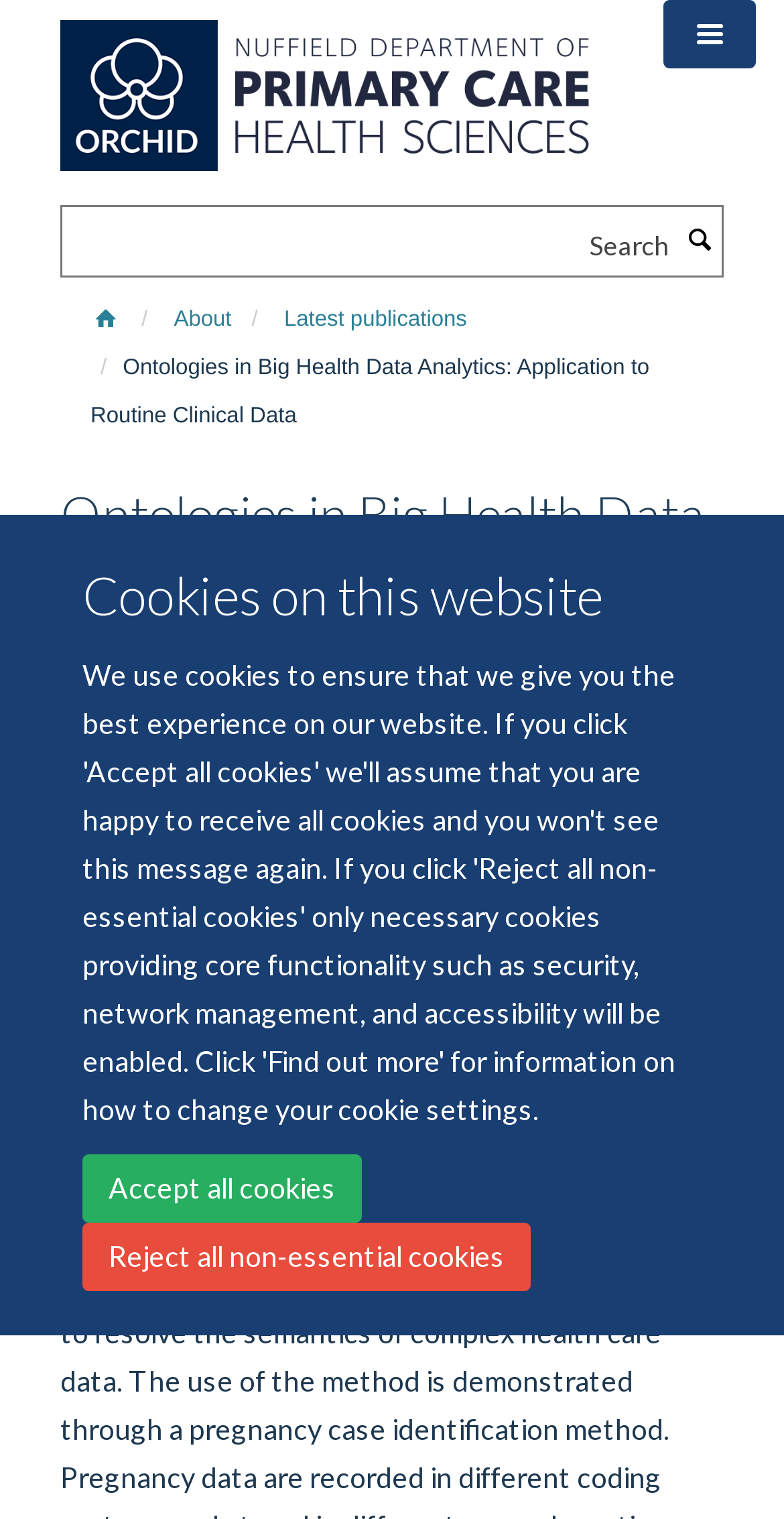How many authors are listed for the article?
Look at the image and answer the question with a single word or phrase.

5